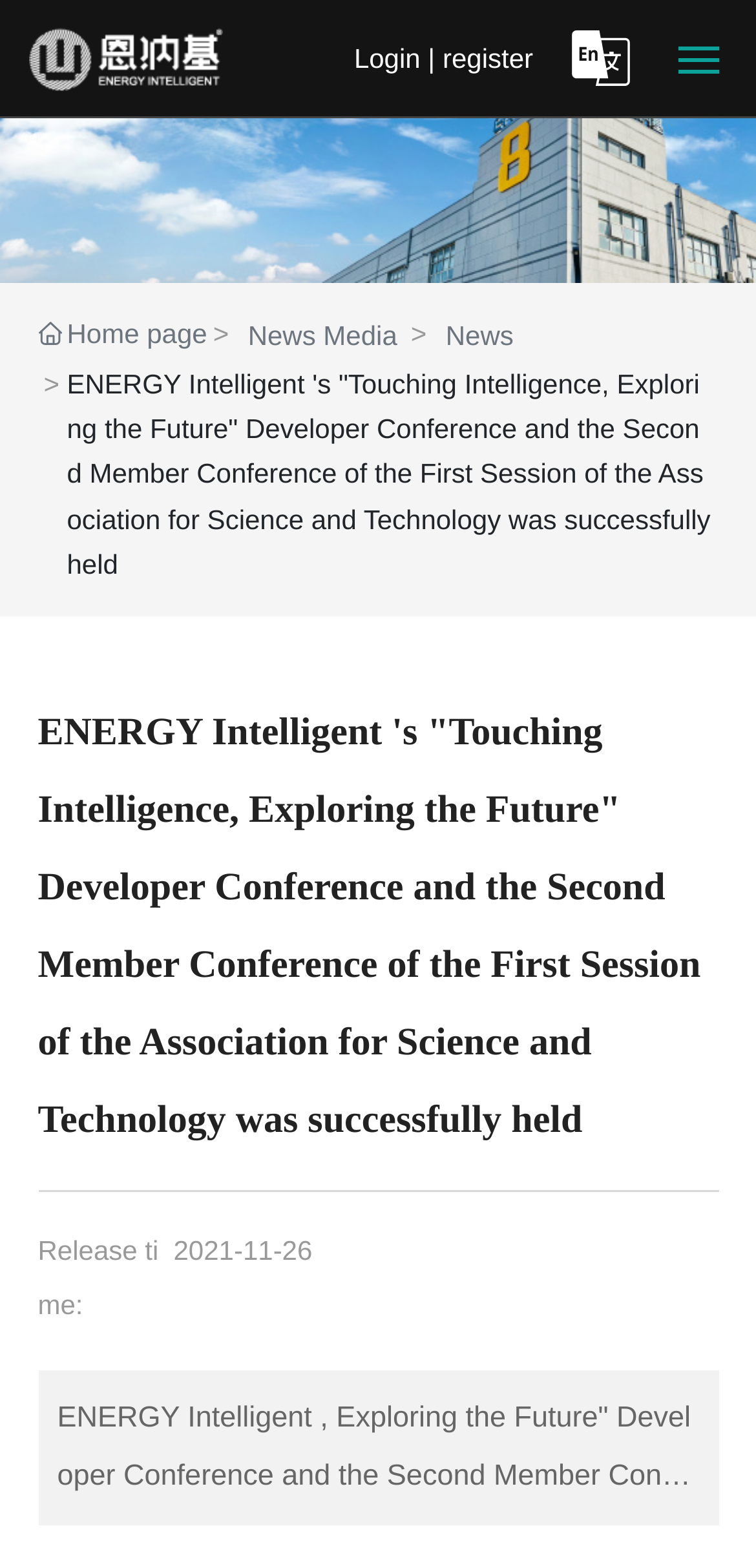Please predict the bounding box coordinates (top-left x, top-left y, bottom-right x, bottom-right y) for the UI element in the screenshot that fits the description: News Media

[0.328, 0.201, 0.525, 0.229]